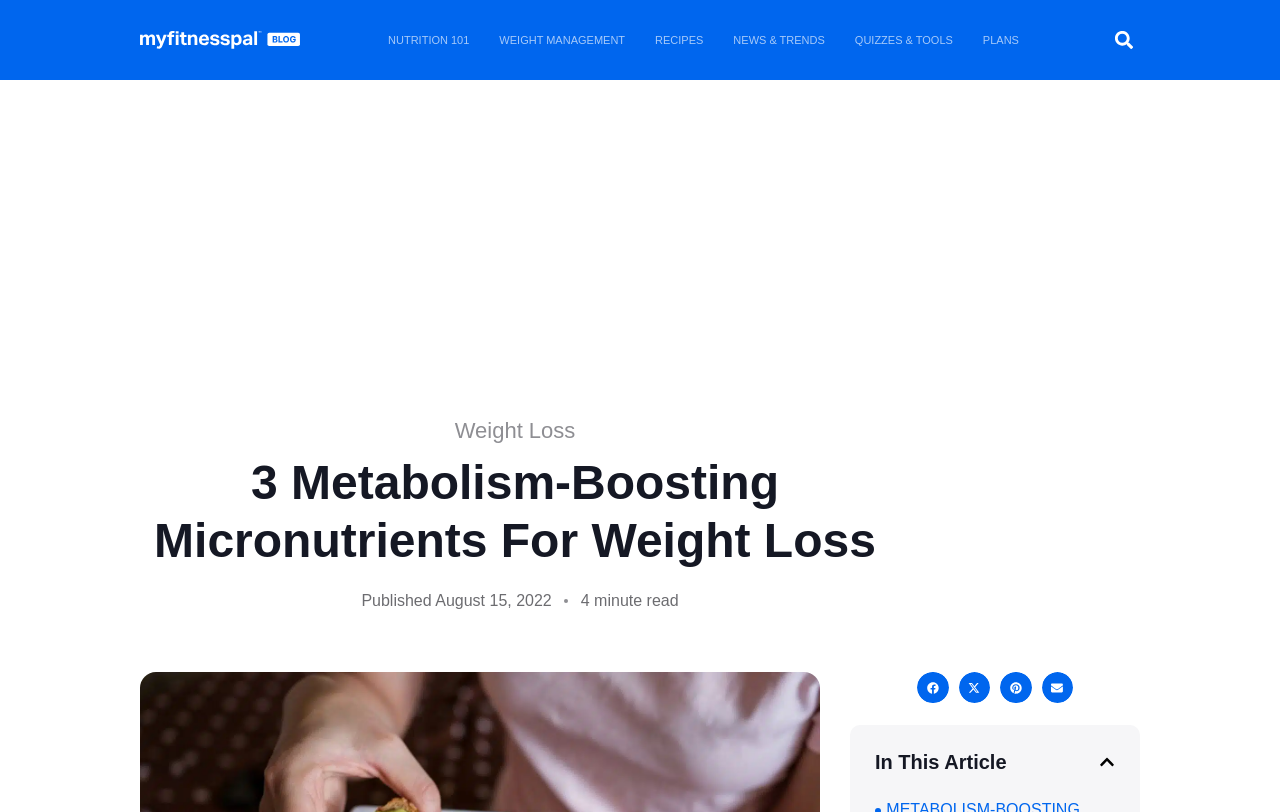Using floating point numbers between 0 and 1, provide the bounding box coordinates in the format (top-left x, top-left y, bottom-right x, bottom-right y). Locate the UI element described here: Quizzes & Tools

[0.668, 0.025, 0.744, 0.074]